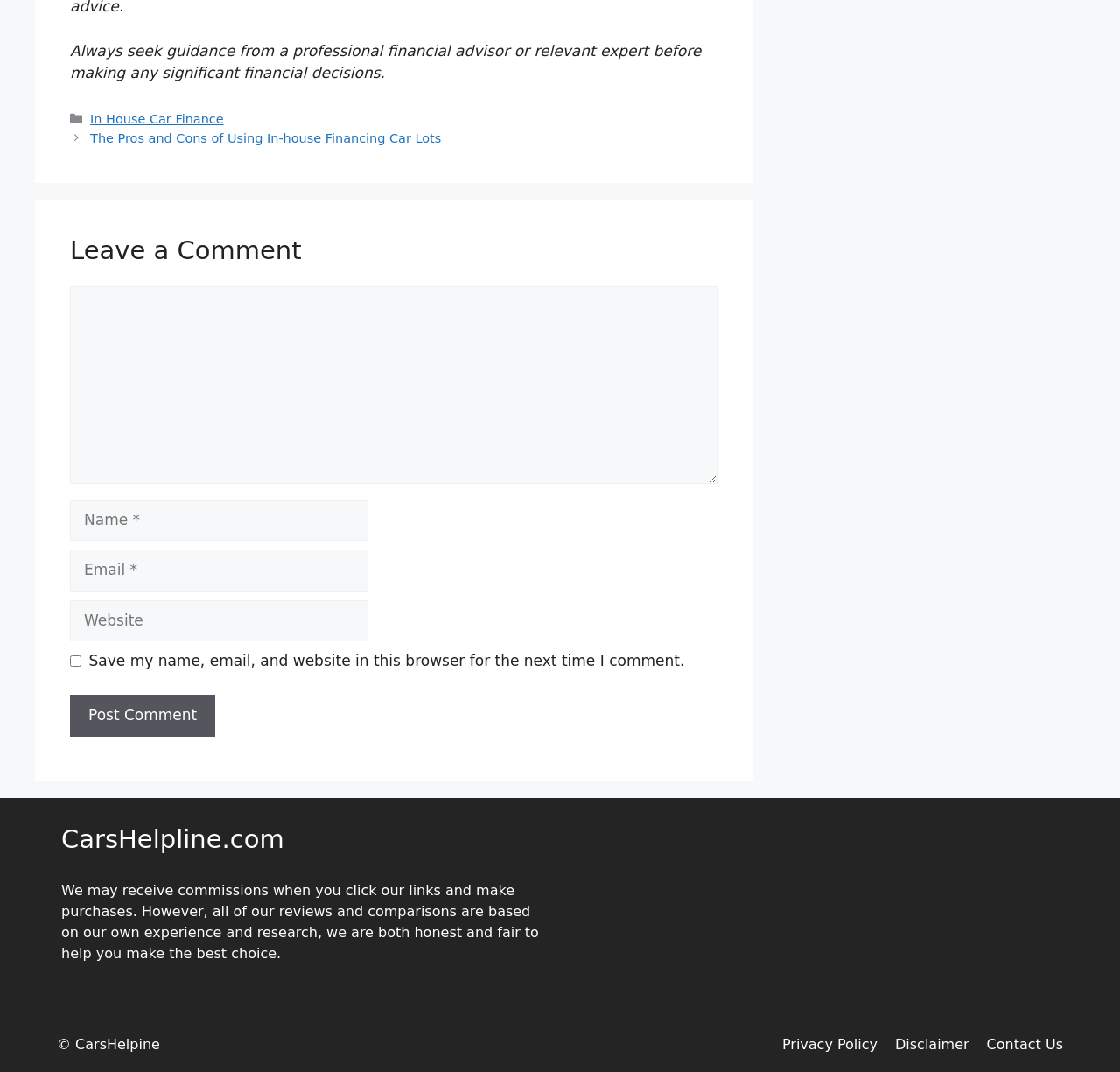Determine the bounding box coordinates of the region that needs to be clicked to achieve the task: "Enter your name in the 'Name' field".

[0.062, 0.466, 0.329, 0.504]